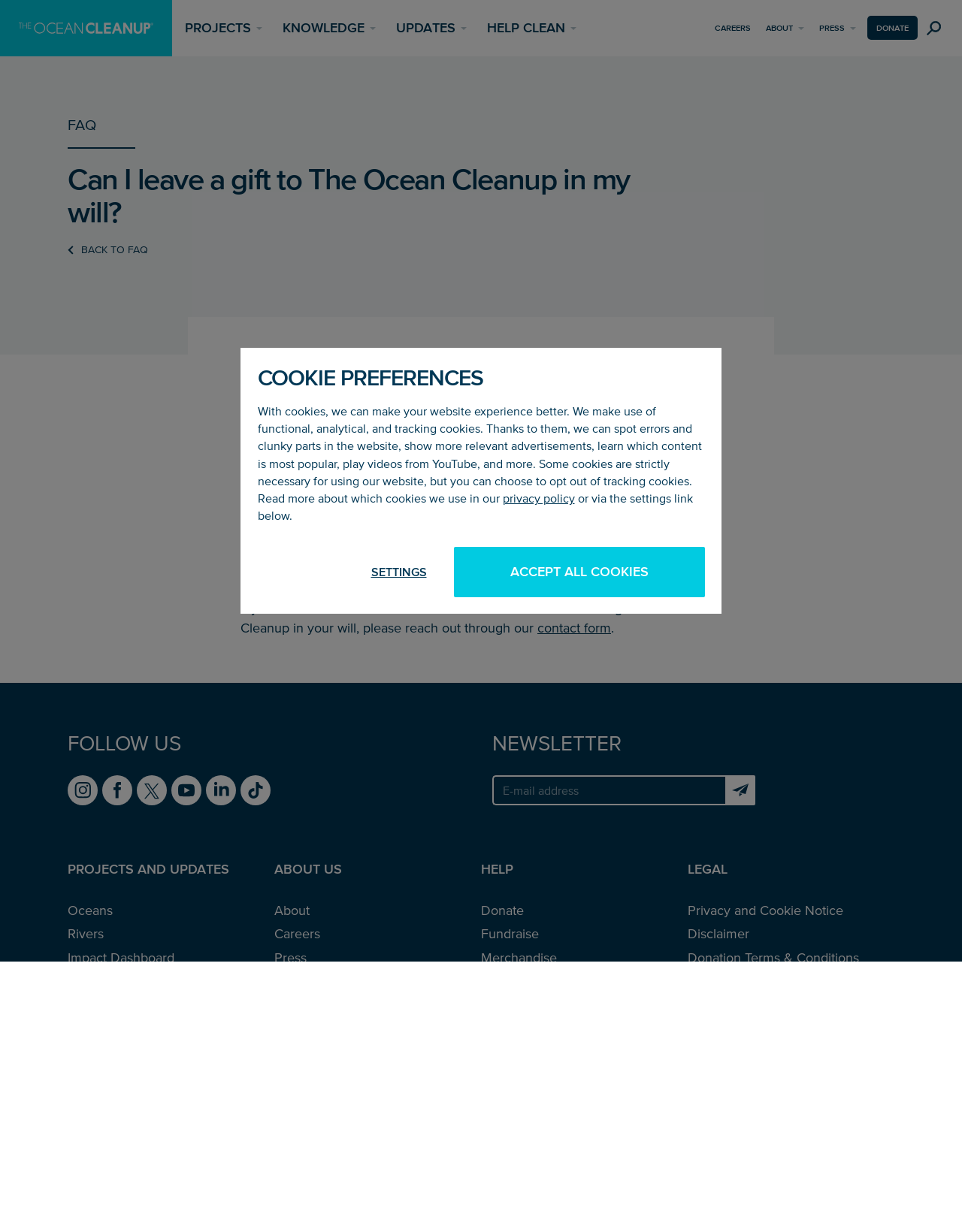Locate the bounding box coordinates of the element that should be clicked to execute the following instruction: "Go to 'PROJECTS'".

[0.179, 0.0, 0.28, 0.046]